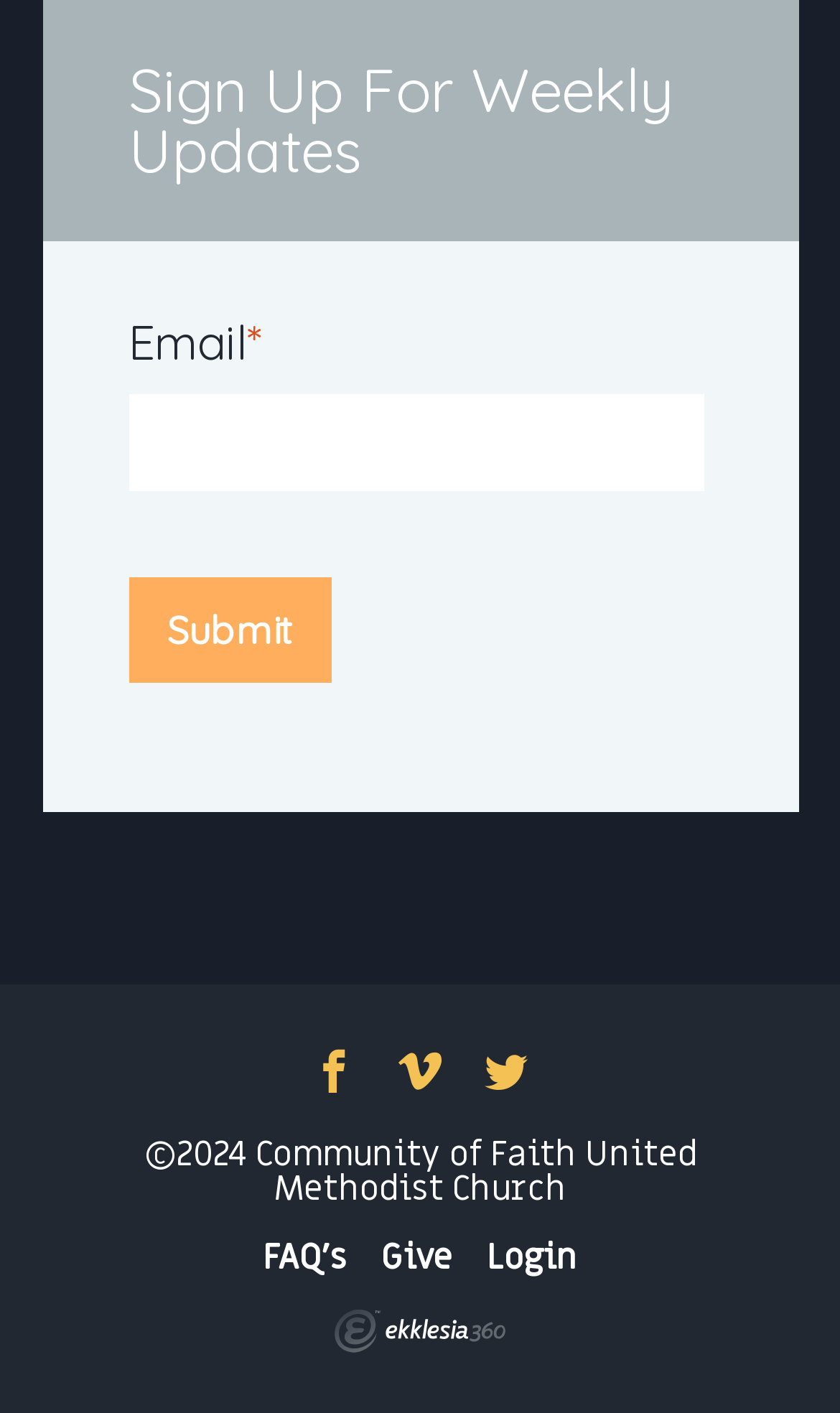What is the label of the required textbox?
Provide a detailed and well-explained answer to the question.

The required textbox has a label 'Email' which is indicated by the StaticText element with the text 'Email' and the textbox element with the description 'Email*'.